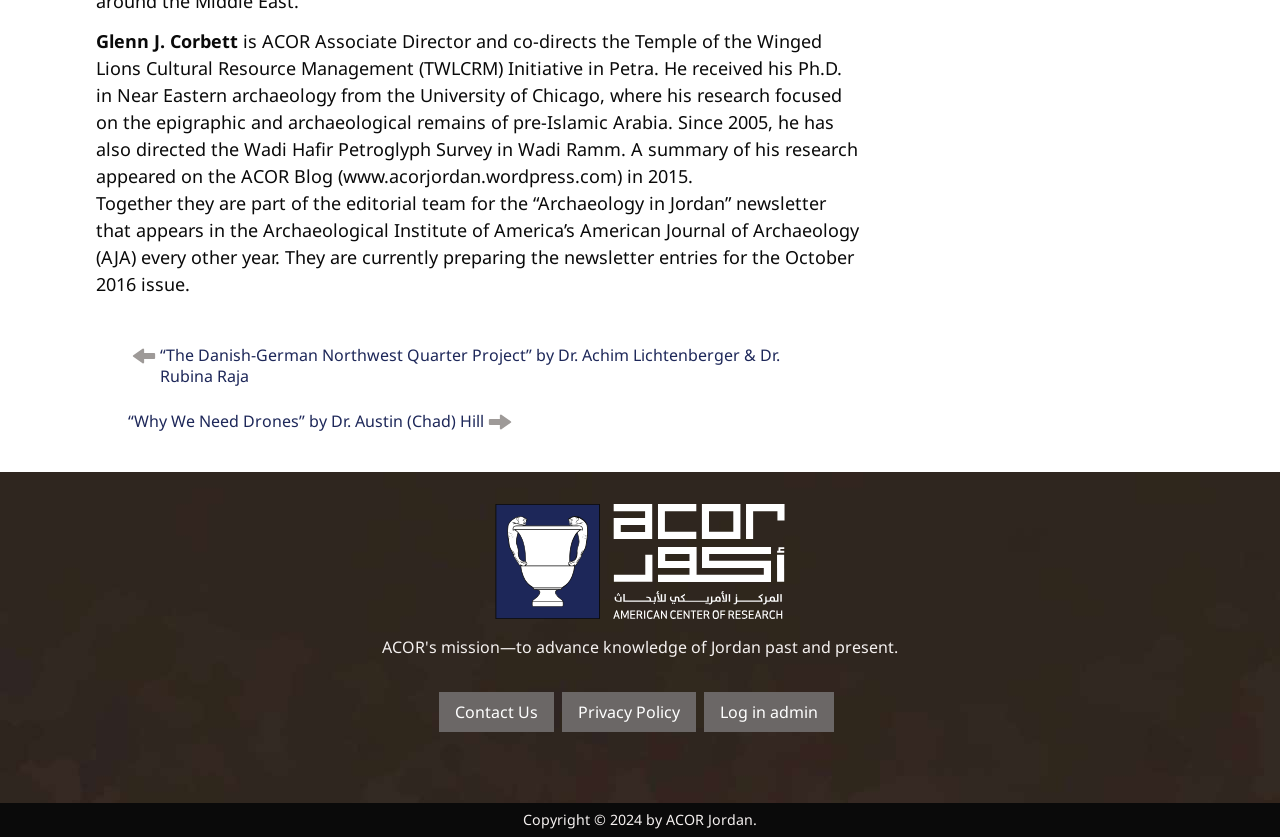Refer to the image and provide a thorough answer to this question:
What is Glenn J. Corbett's profession?

Based on the text, Glenn J. Corbett is ACOR Associate Director and co-directs the Temple of the Winged Lions Cultural Resource Management (TWLCRM) Initiative in Petra.